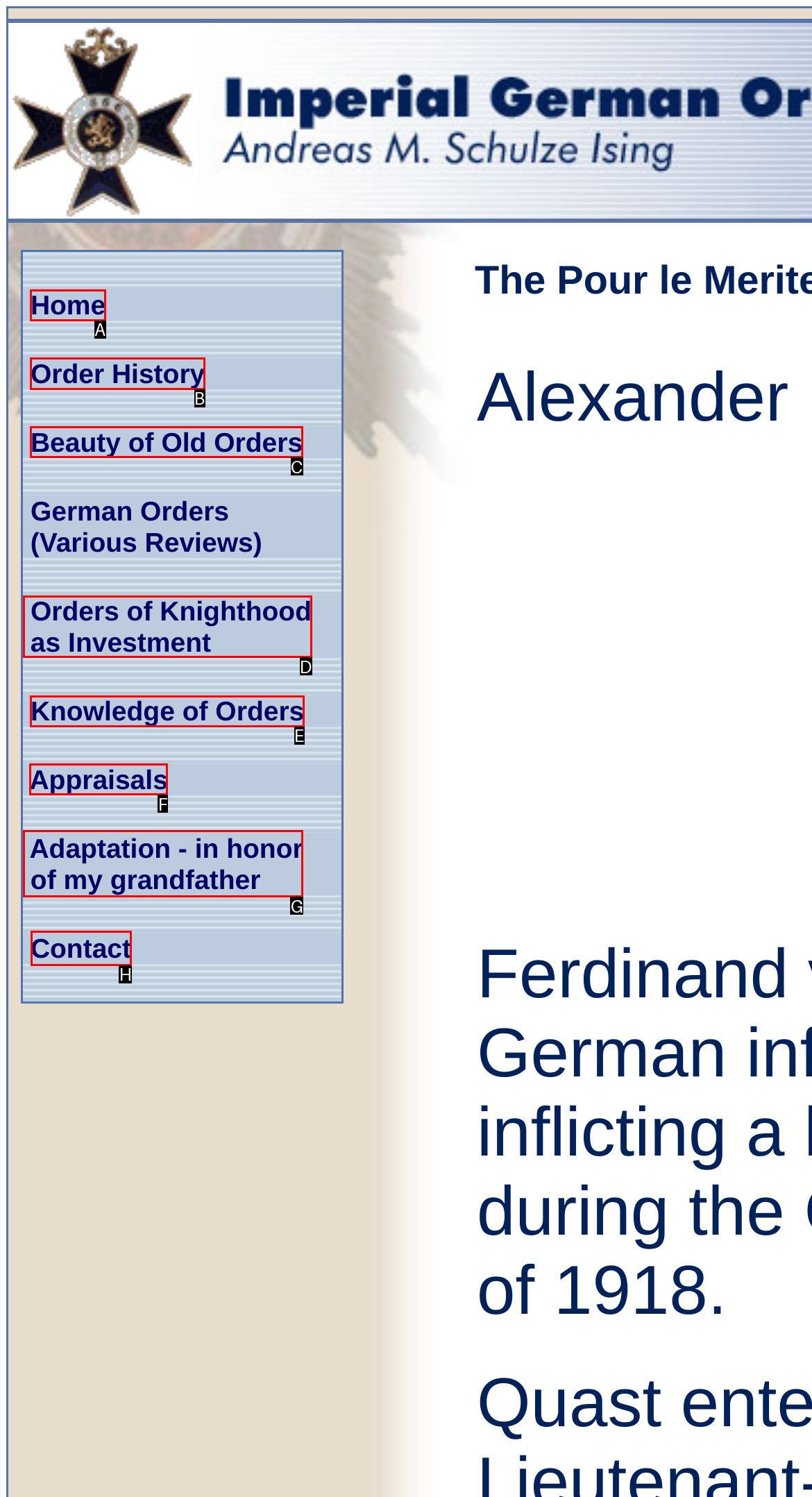To complete the instruction: Read the article posted on JANUARY 8, 2022, which HTML element should be clicked?
Respond with the option's letter from the provided choices.

None